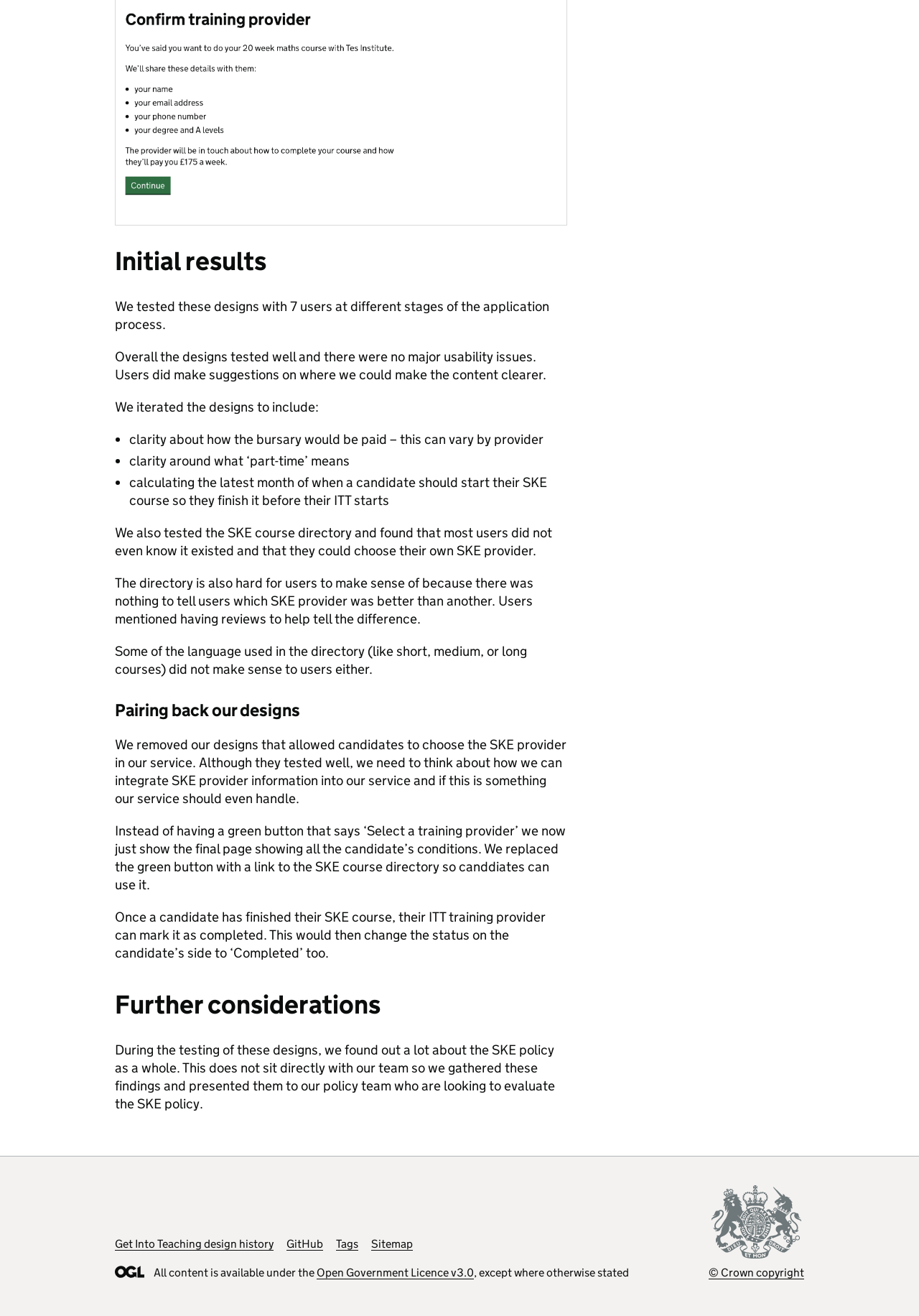Using a single word or phrase, answer the following question: 
What happens when a candidate finishes their SKE course?

Status changes to 'Completed'